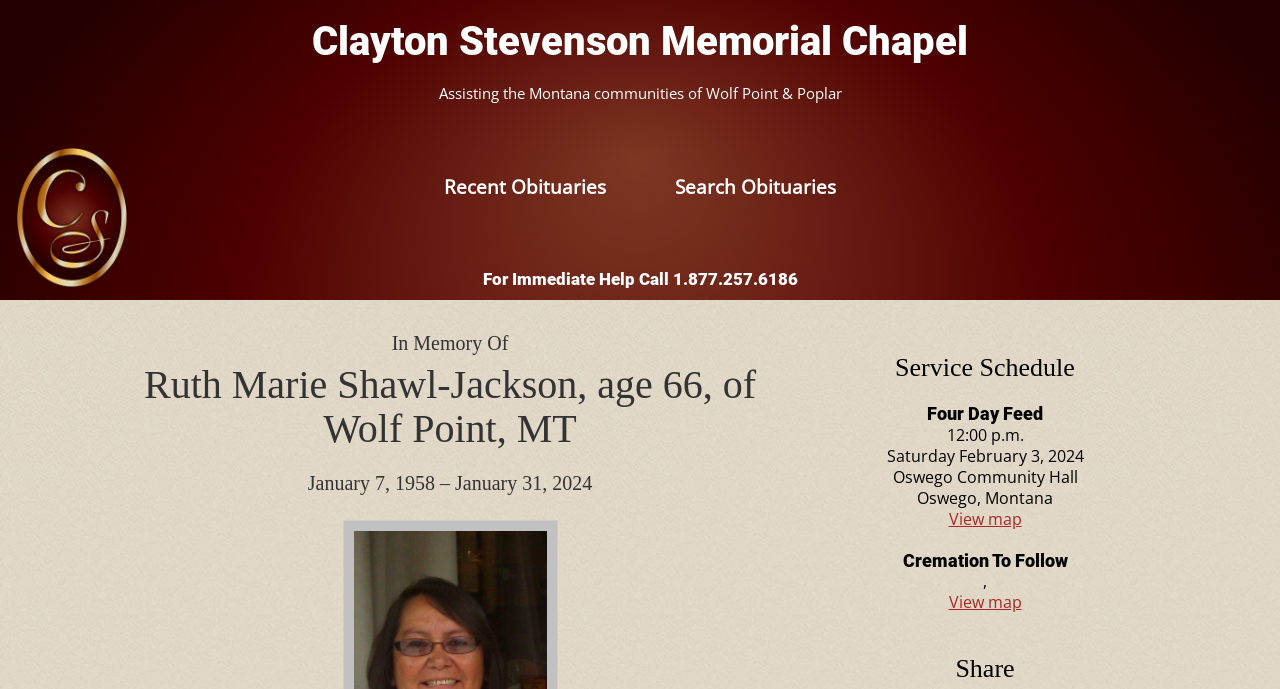Refer to the image and provide an in-depth answer to the question:
What is the date of the service schedule?

The date of the service schedule can be found in the 'Service Schedule' section of the webpage, where it is written as 'Saturday February 3, 2024'.